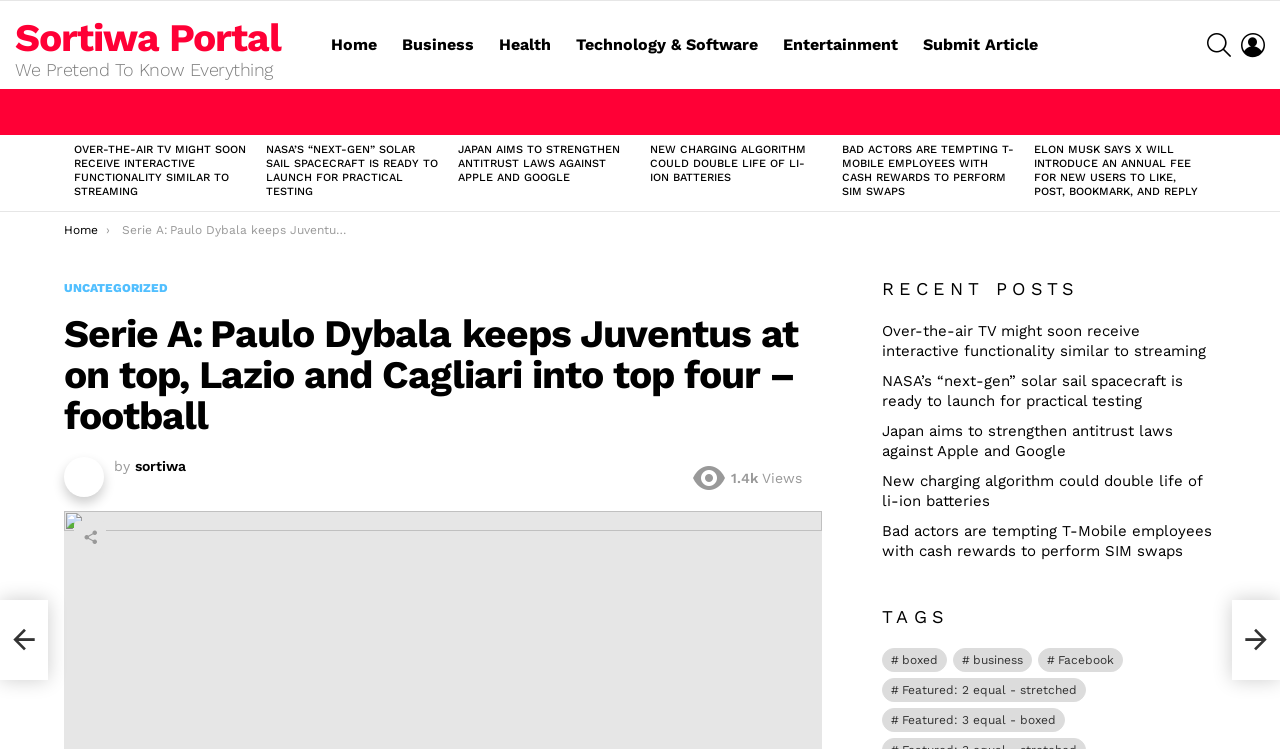Please specify the bounding box coordinates of the clickable section necessary to execute the following command: "Click on Coulson Aviation".

None